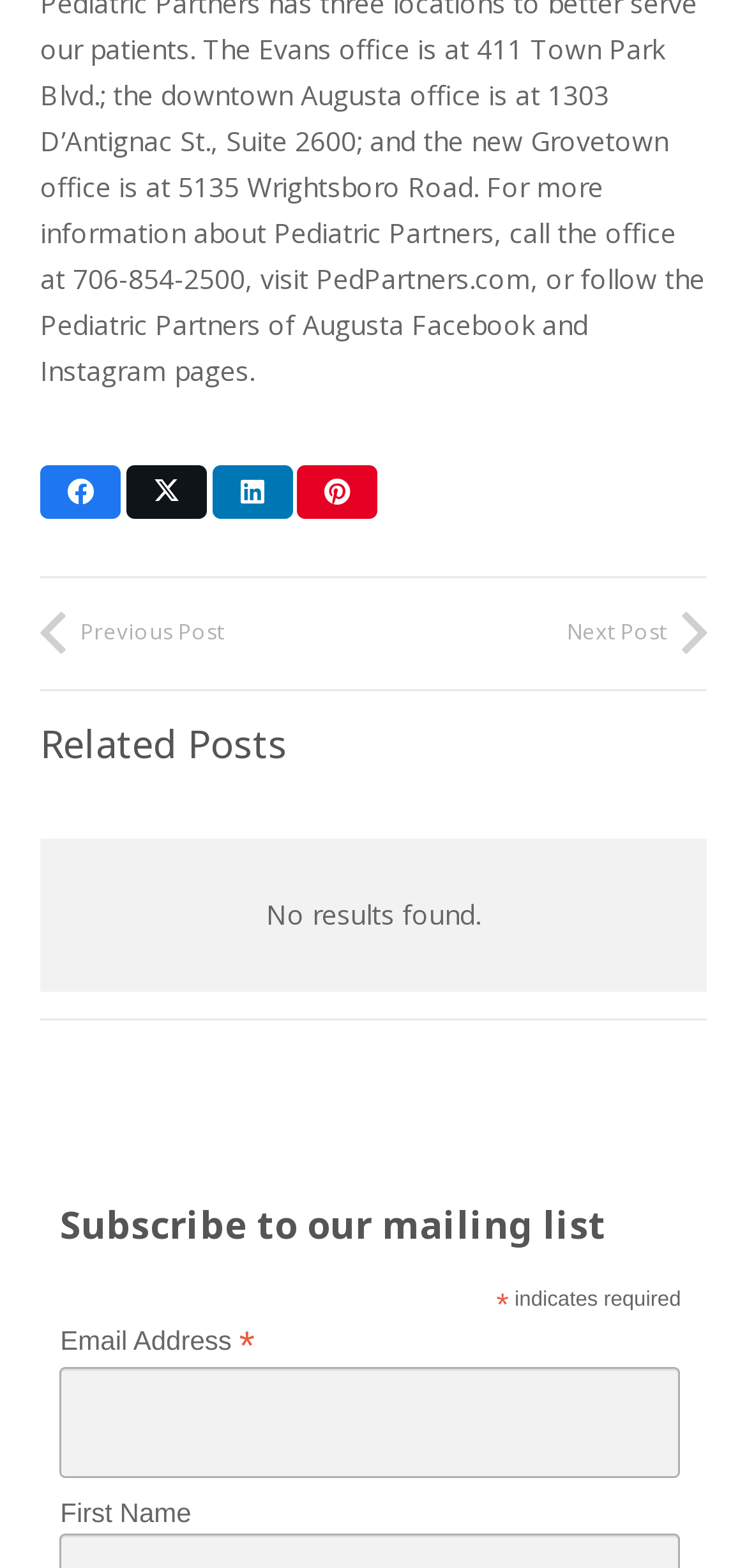Locate the UI element described by aria-label="Share this" title="Share this" and provide its bounding box coordinates. Use the format (top-left x, top-left y, bottom-right x, bottom-right y) with all values as floating point numbers between 0 and 1.

[0.054, 0.296, 0.162, 0.331]